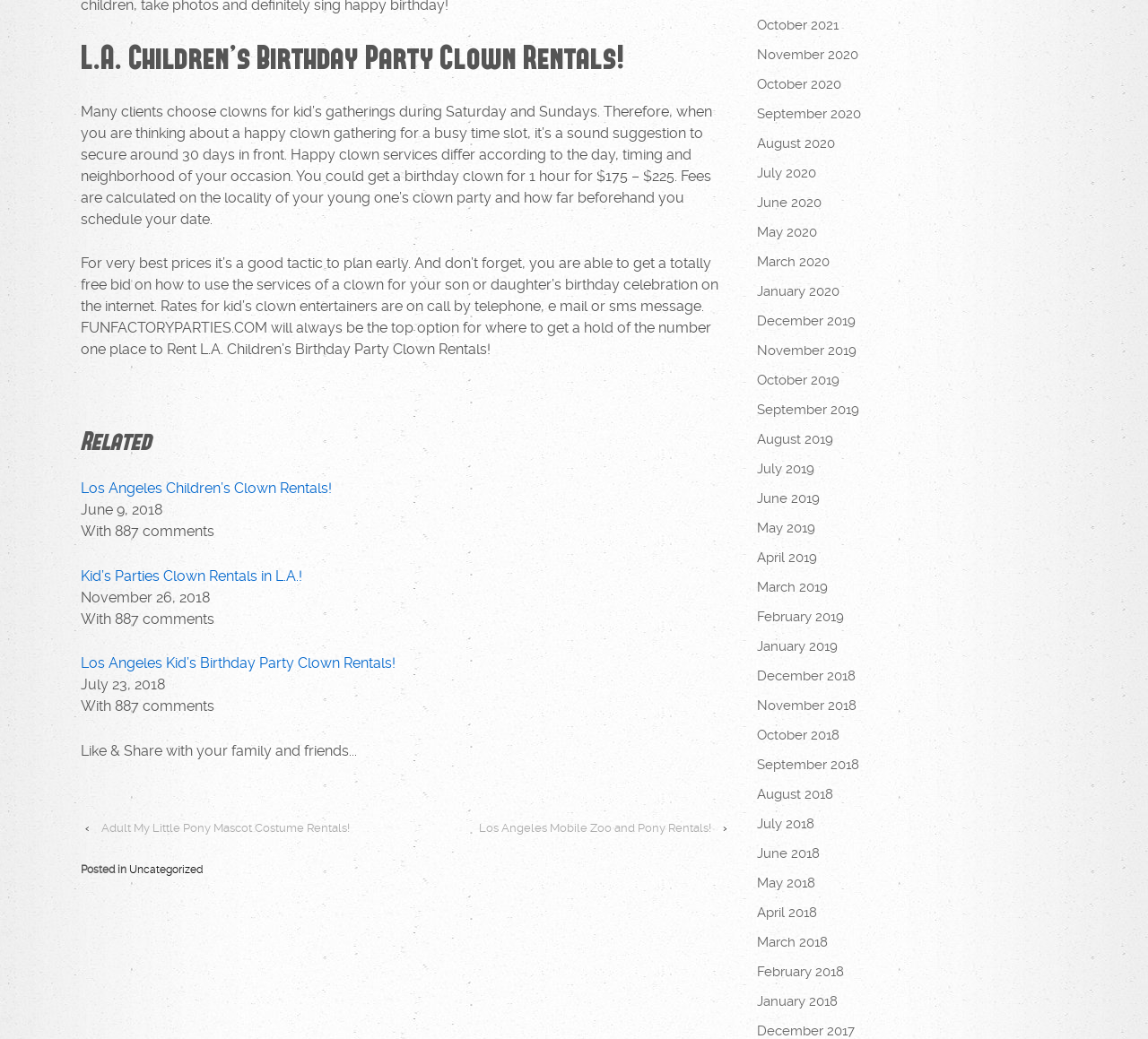Identify the bounding box coordinates of the area that should be clicked in order to complete the given instruction: "Click on 'Adult My Little Pony Mascot Costume Rentals!' link". The bounding box coordinates should be four float numbers between 0 and 1, i.e., [left, top, right, bottom].

[0.08, 0.787, 0.312, 0.807]